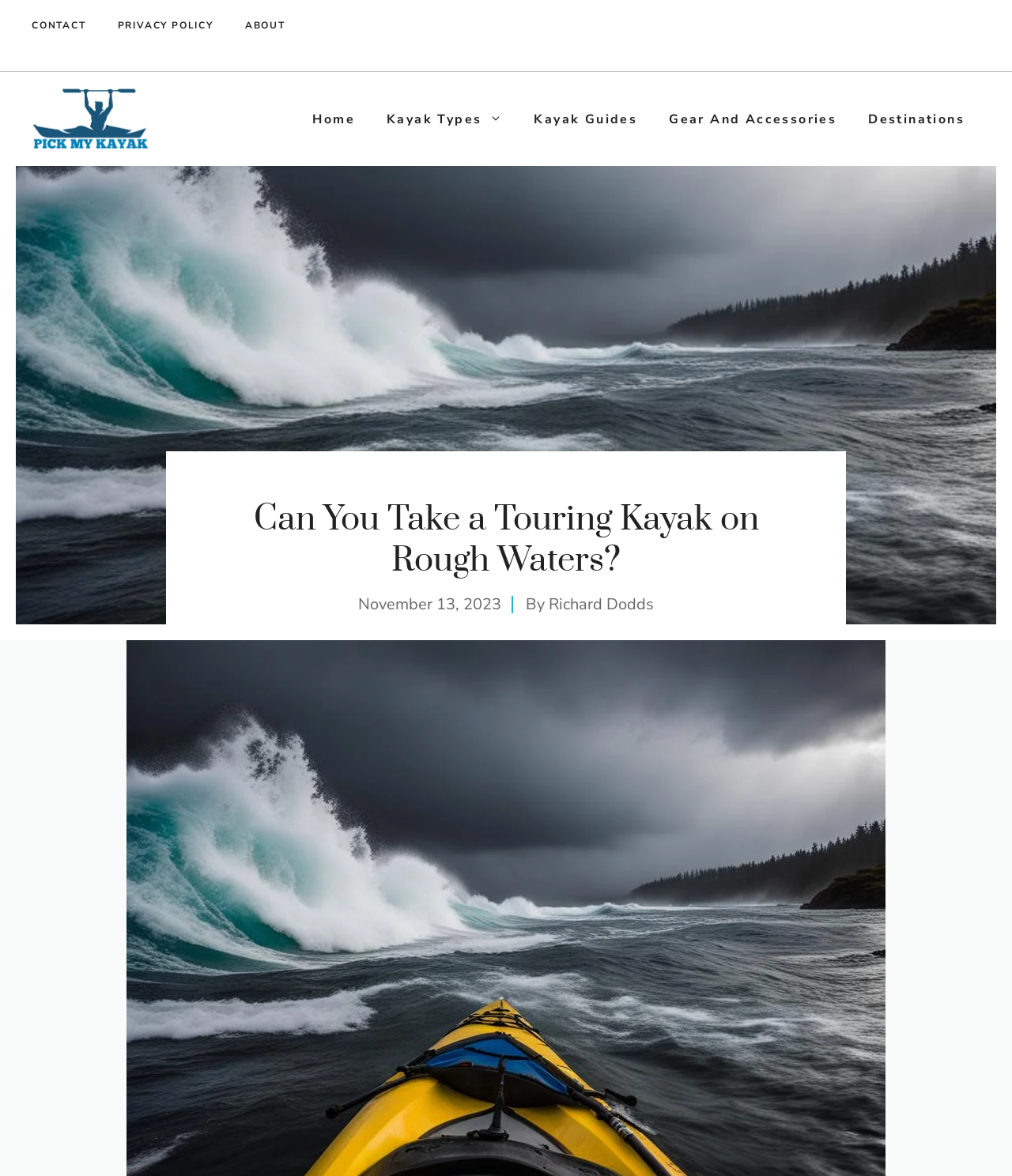Can you identify and provide the main heading of the webpage?

Can You Take a Touring Kayak on Rough Waters?